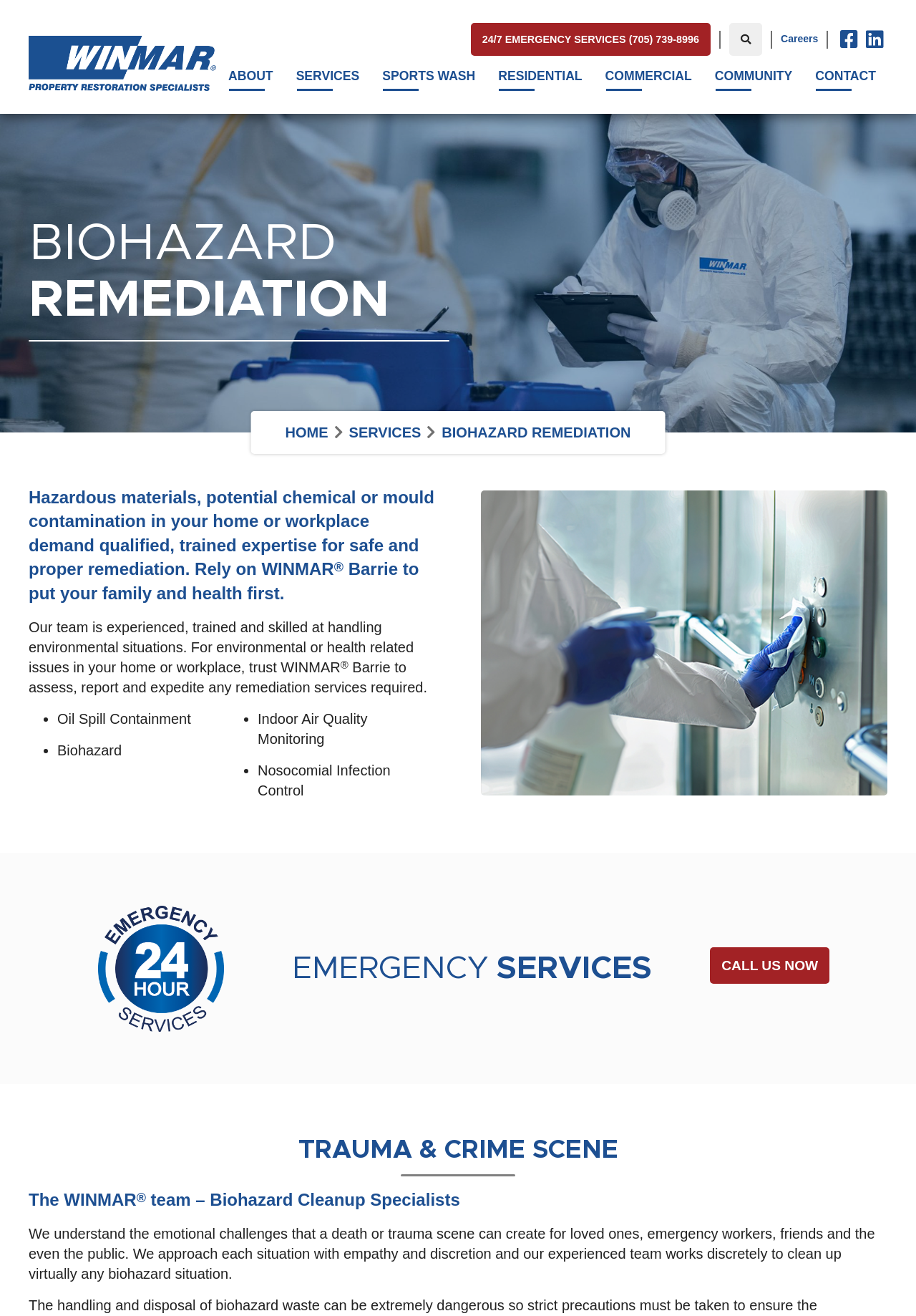Please provide a brief answer to the question using only one word or phrase: 
What is the name of the company providing biohazard remediation services?

WINMAR Barrie